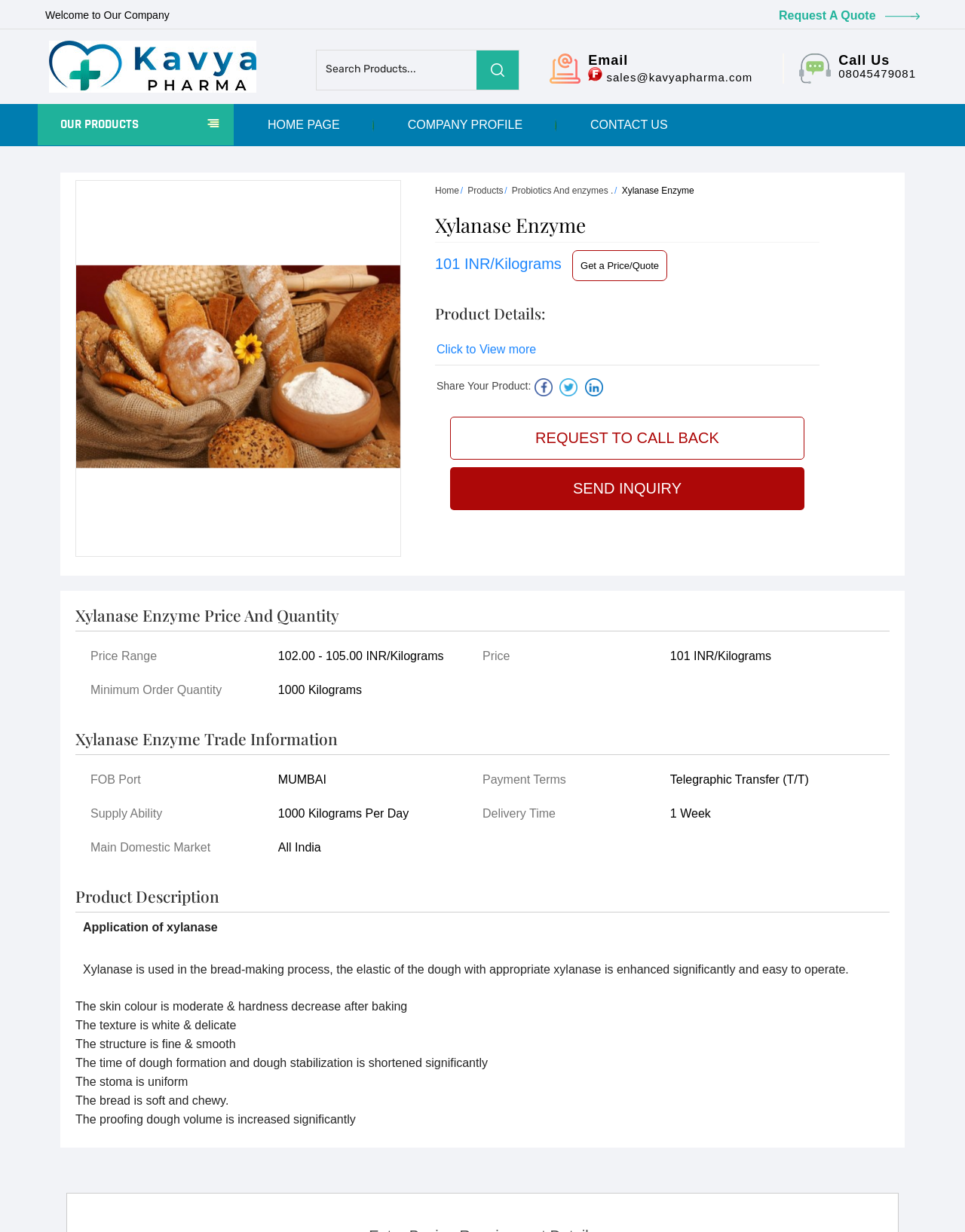Locate the bounding box coordinates for the element described below: "Send Inquiry". The coordinates must be four float values between 0 and 1, formatted as [left, top, right, bottom].

[0.466, 0.379, 0.834, 0.414]